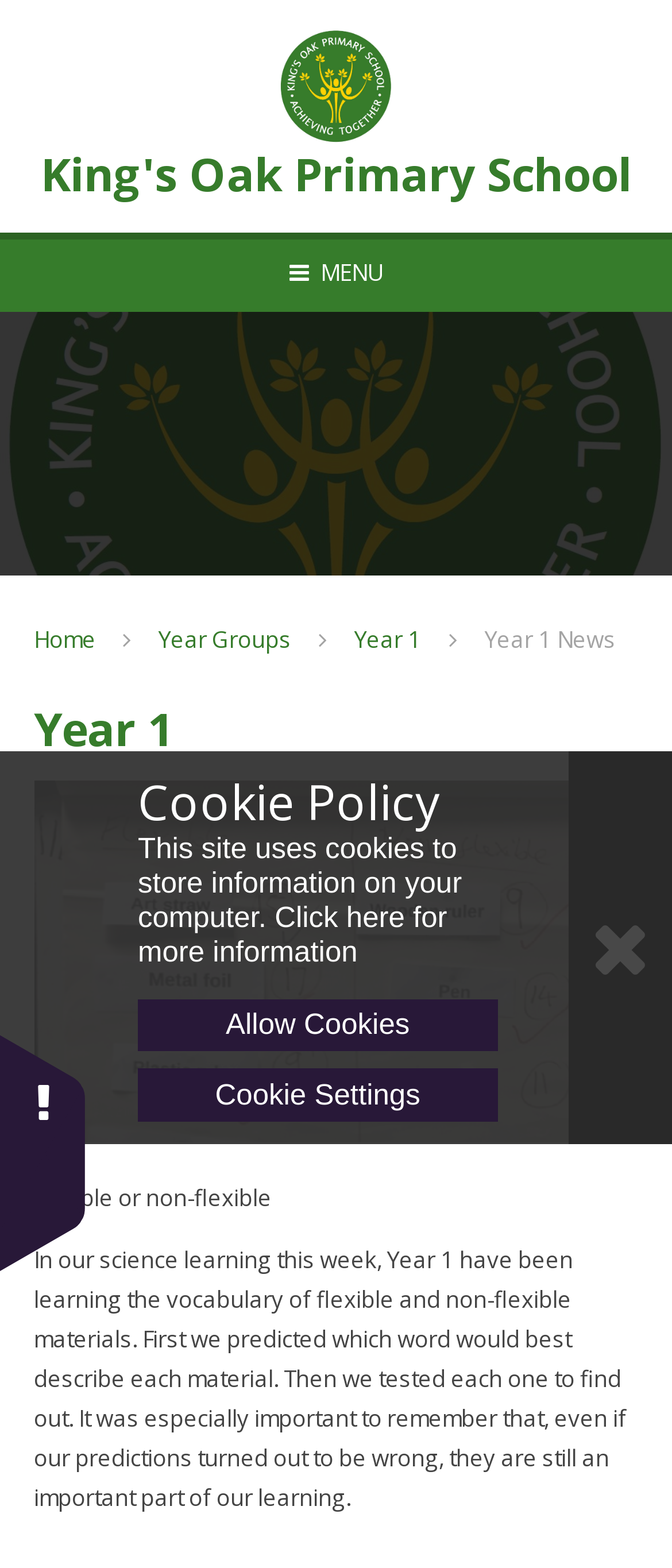Specify the bounding box coordinates for the region that must be clicked to perform the given instruction: "Click the Toggle Cookie Settings button".

[0.205, 0.682, 0.74, 0.715]